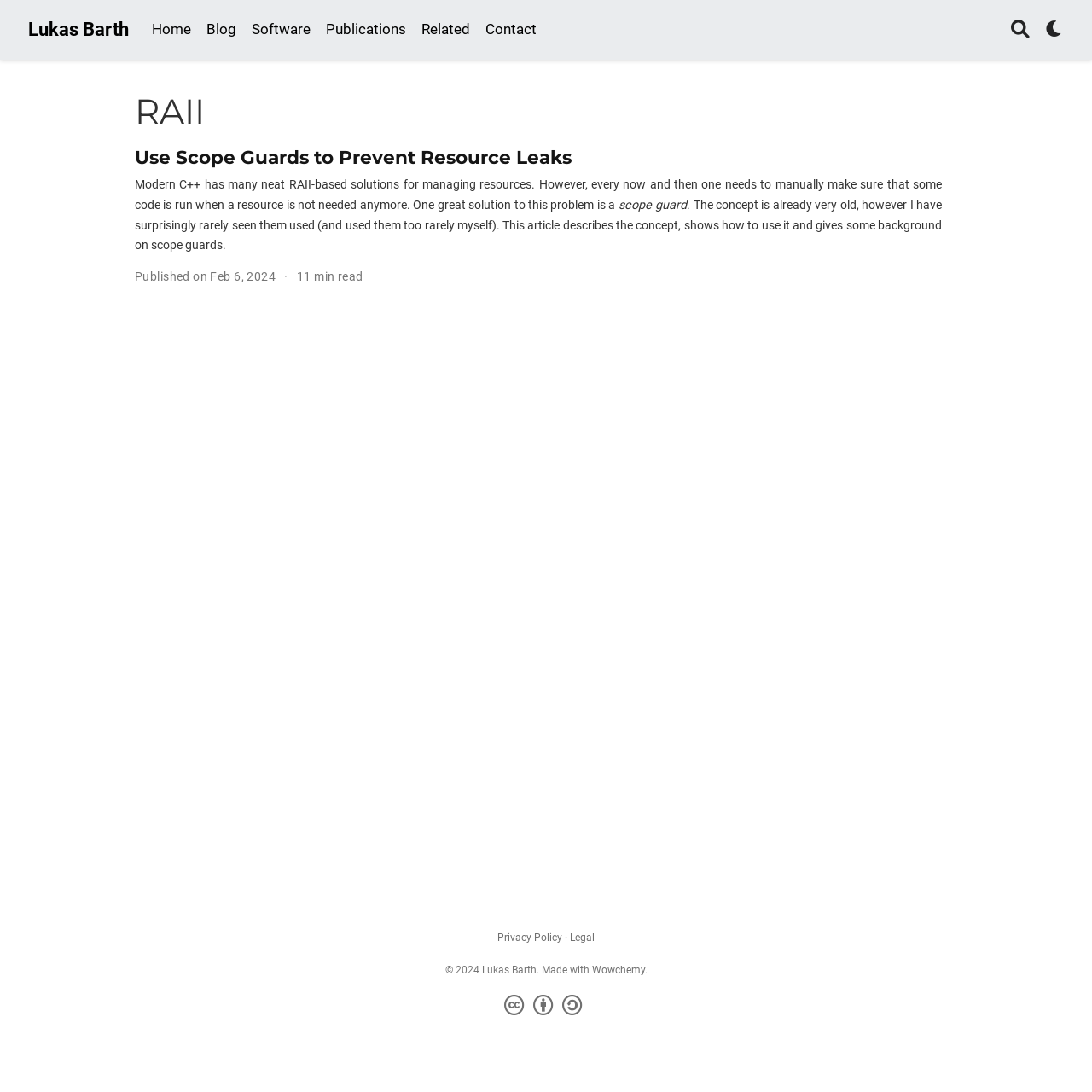Generate an in-depth caption that captures all aspects of the webpage.

The webpage is the personal homepage of Lukas Barth, an algorithm engineer and C++ developer. At the top left, there is a navigation menu with links to different sections of the website, including "Home", "Blog", "Software", "Publications", "Related", and "Contact". These links are aligned horizontally and take up a small portion of the top section of the page.

Below the navigation menu, there is a large heading that reads "RAII". Underneath this heading, there is a link to an article titled "Use Scope Guards to Prevent Resource Leaks", which takes up a significant portion of the page. The article is summarized as discussing the concept of scope guards, how to use them, and their background.

To the right of the article title, there is a paragraph of text that provides more information about the article, including its publication date and estimated reading time. The publication date is listed as February 6, 2024, and the estimated reading time is 11 minutes.

At the top right corner of the page, there are two more links: "Search" and "Display preferences", which has a popup menu.

At the bottom of the page, there is a footer section that contains links to "Privacy Policy", "Legal", and "Creative Commons", as well as a copyright notice that reads "© 2024 Lukas Barth. Made with Wowchemy".